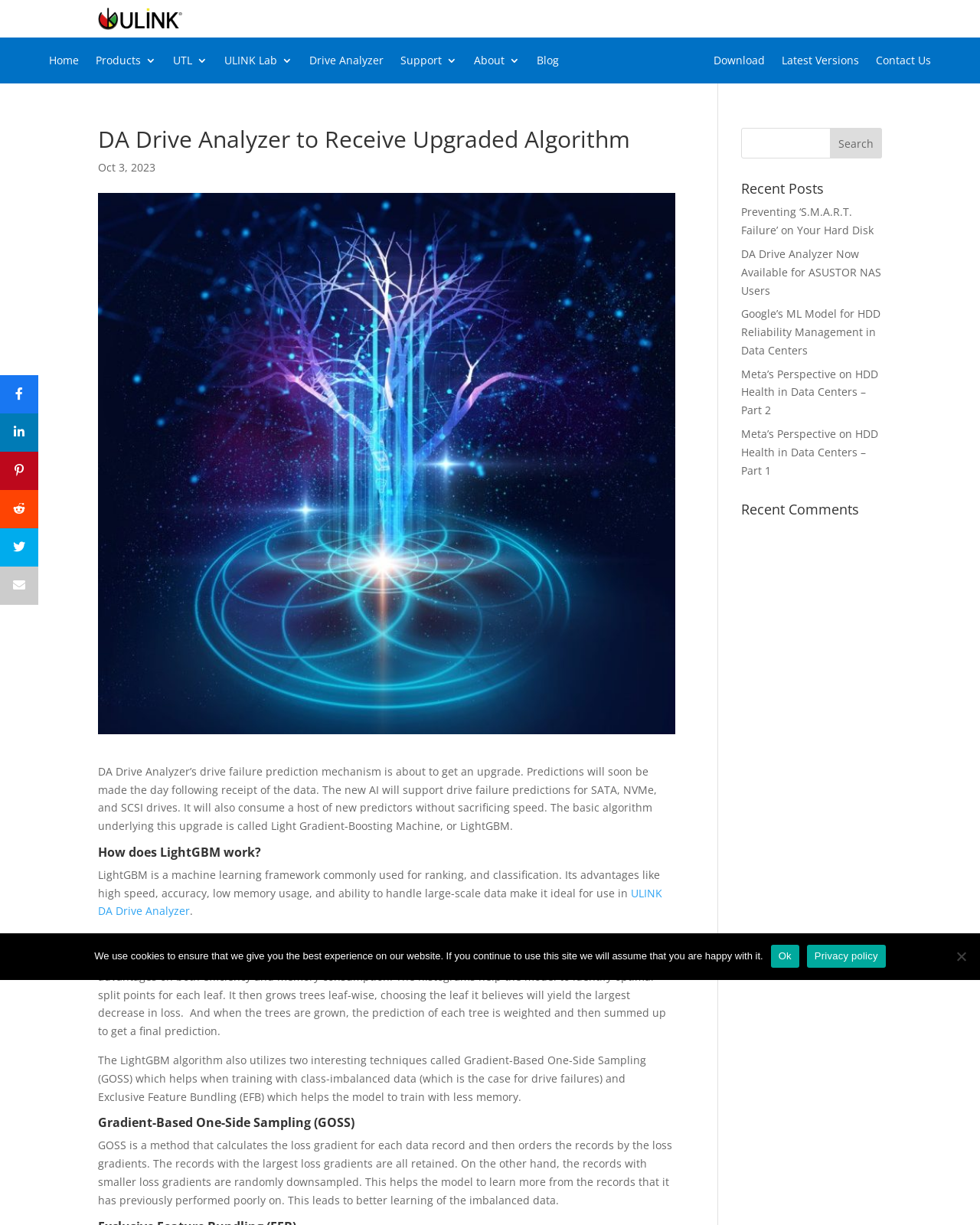What is the text of the webpage's headline?

DA Drive Analyzer to Receive Upgraded Algorithm